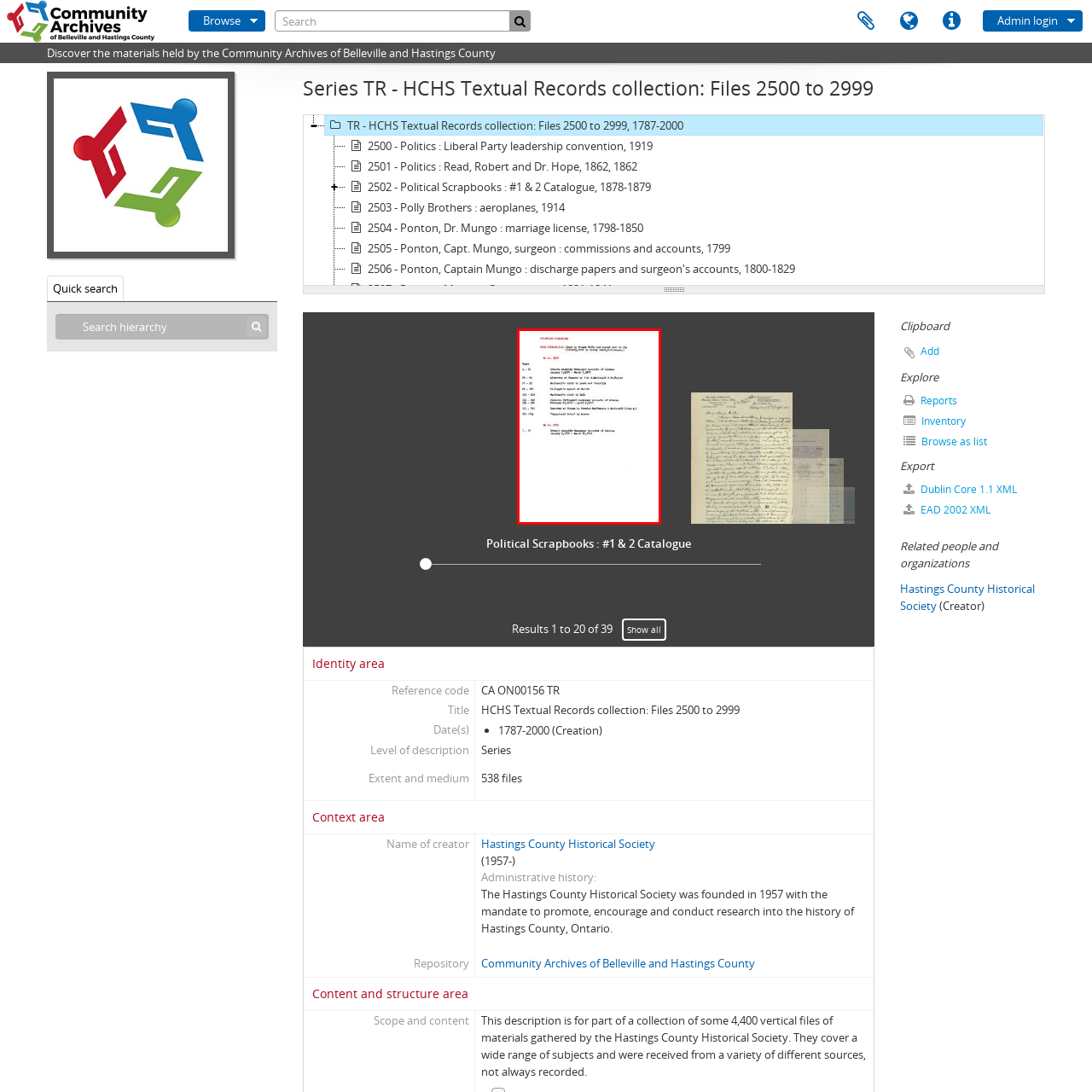Write a thorough description of the contents of the image marked by the red outline.

This image displays a scanned document, likely part of a compilation or archive of historical records, identified as "HCHS Textual Records collection: Files 2500 to 2999." The content appears to outline details of various newspaper articles, vital for historical research or archives. The headings include page numbers and respective topics such as discussions on the "Ontario Society of Artists," an "Adverse effect in North and Toronto," and other specific events and discussions, reflecting the historical and cultural context of the period covered, which seems to span the early 20th century. The arrangement suggests a structured indexing of significant political and societal topics relevant to the records housed within the Community Archives of Belleville and Hastings County.